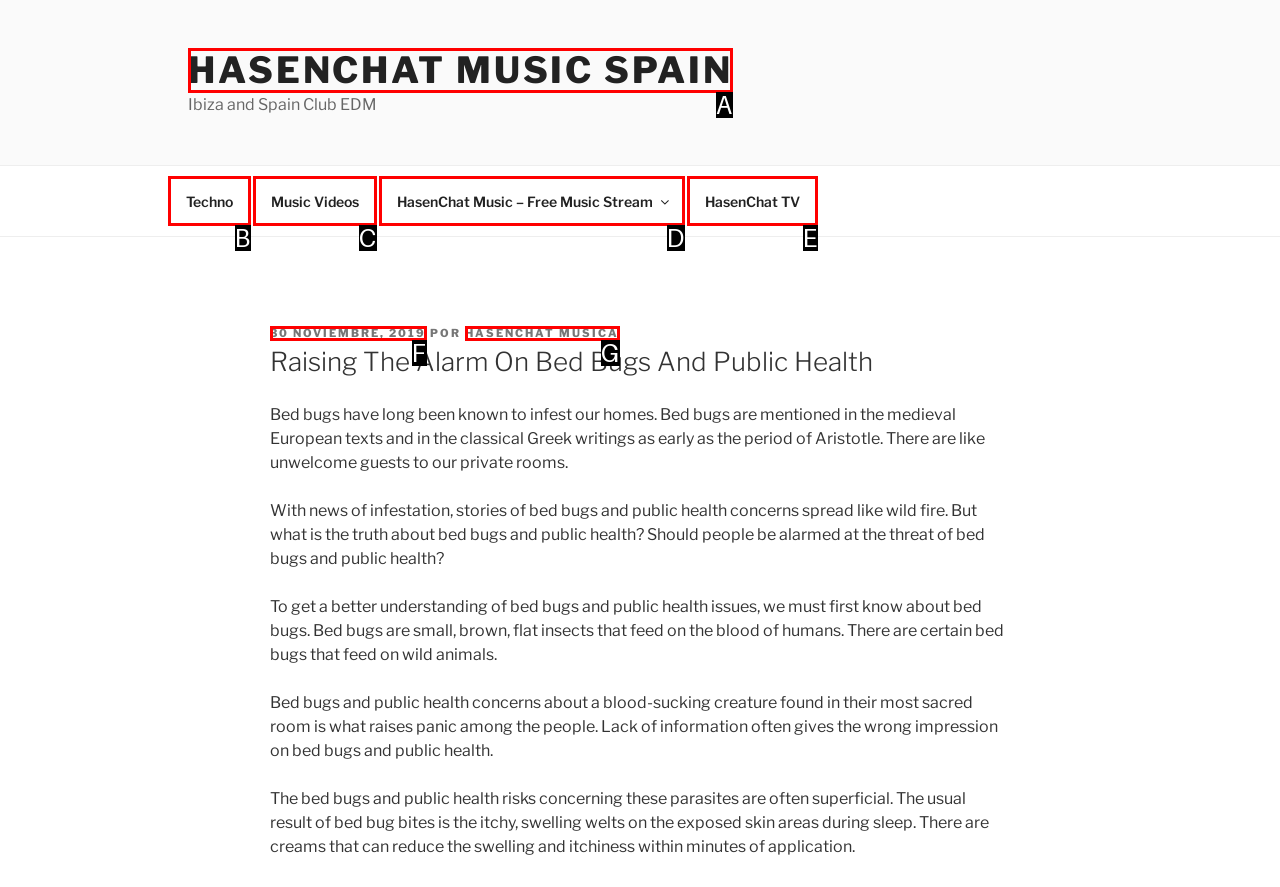Using the provided description: WFCP 2022 Congress, select the most fitting option and return its letter directly from the choices.

None